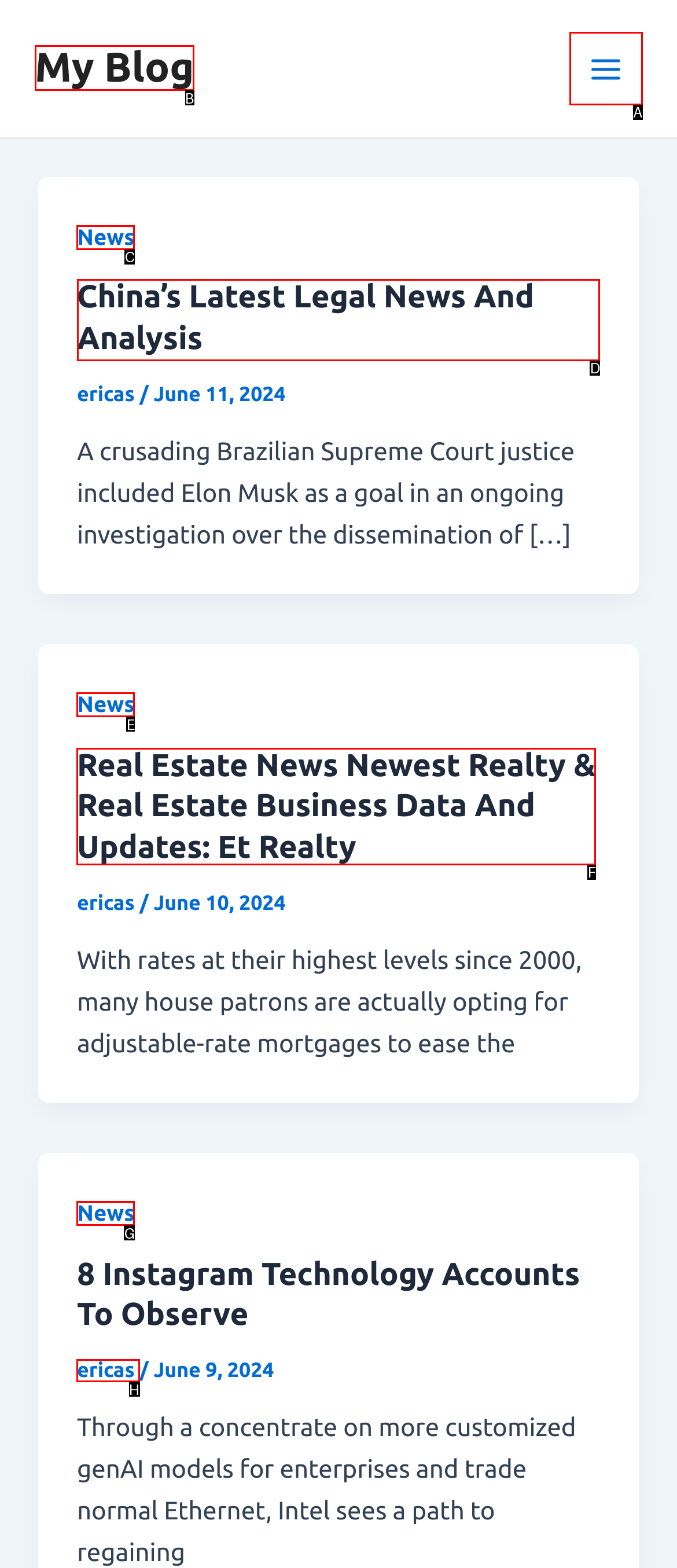Which UI element should be clicked to perform the following task: Read the article 'China’s Latest Legal News And Analysis'? Answer with the corresponding letter from the choices.

D